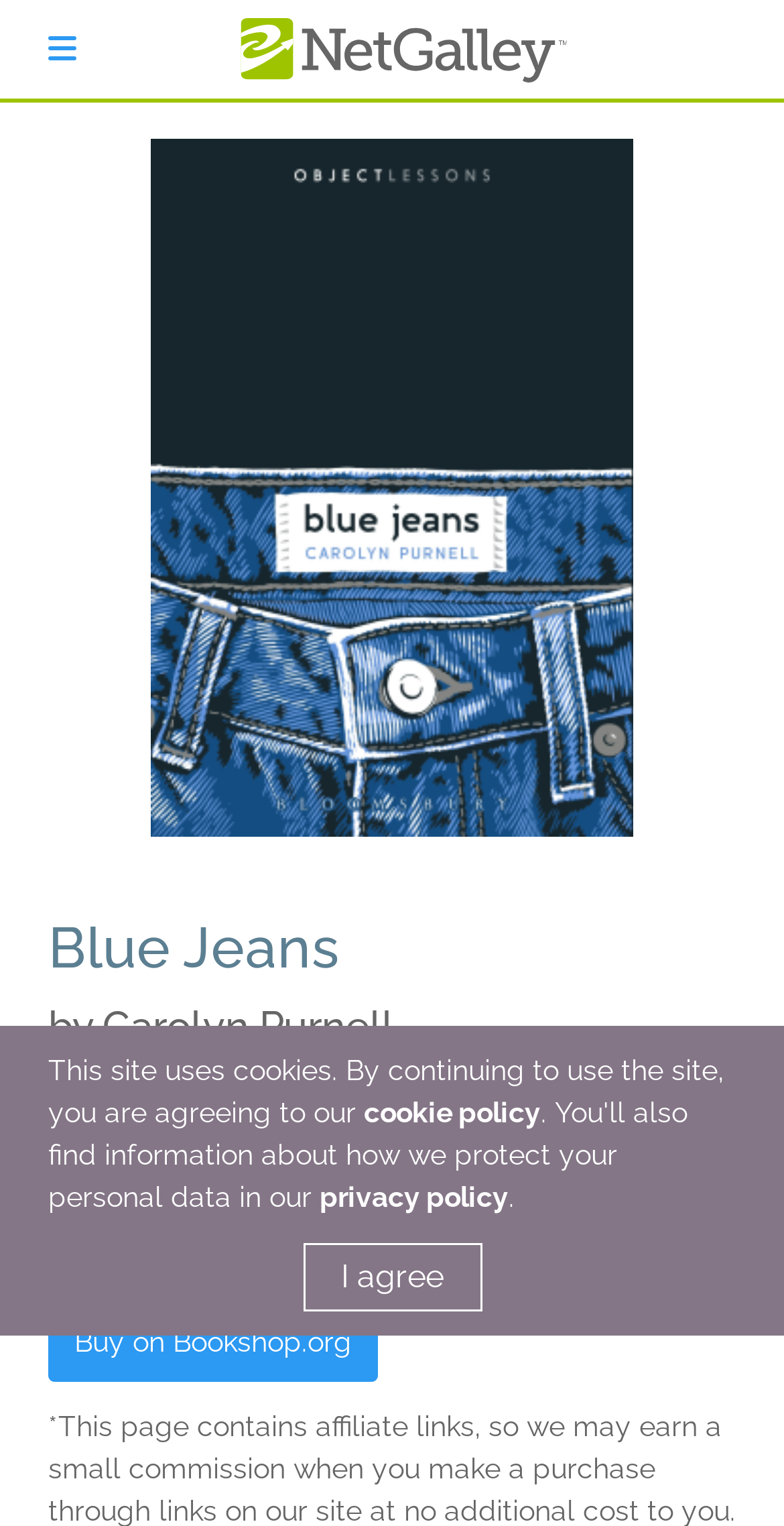What is the purpose of the 'I agree' button?
Answer the question using a single word or phrase, according to the image.

To agree to cookie policy